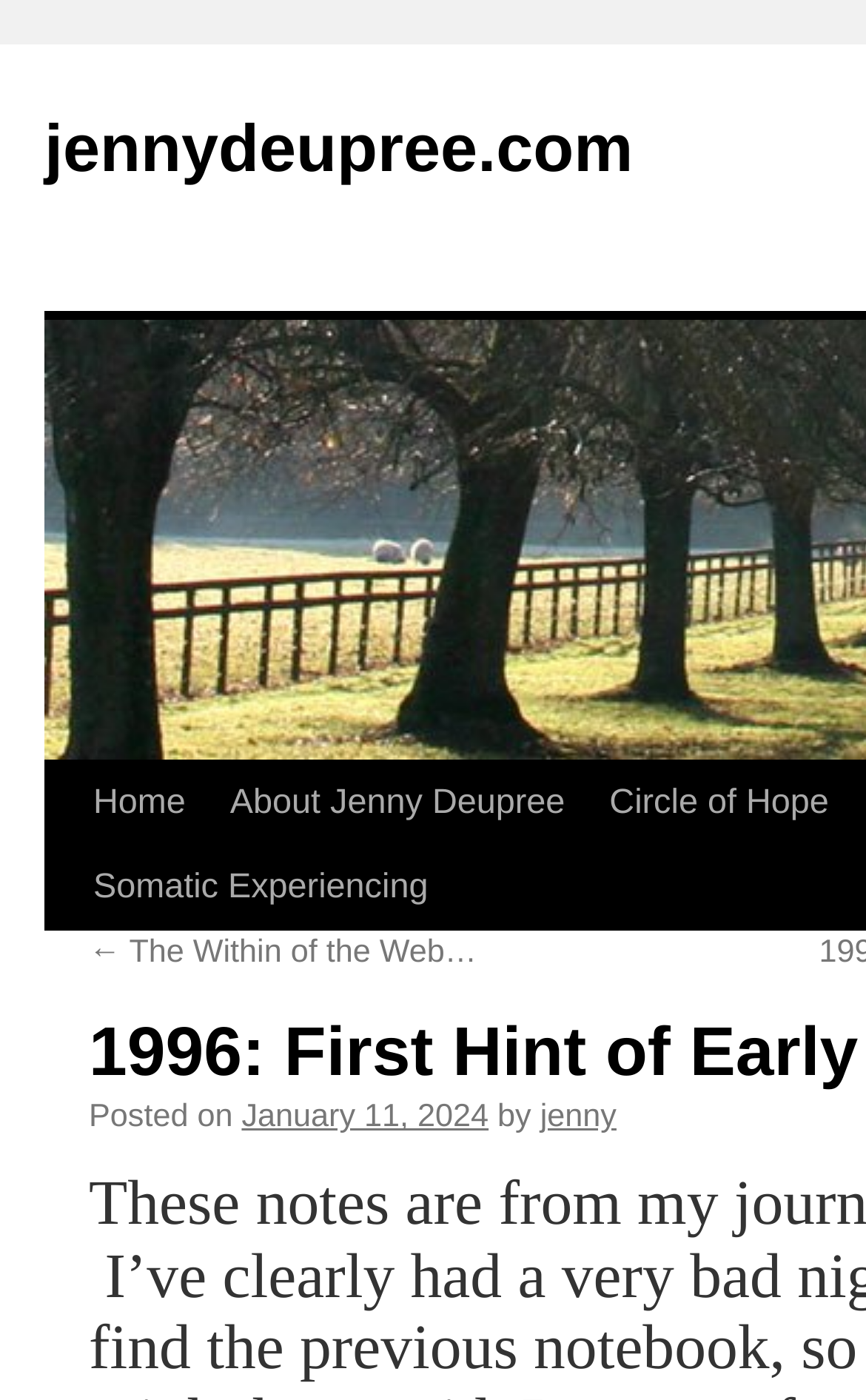Using the description "jenny", predict the bounding box of the relevant HTML element.

[0.624, 0.786, 0.712, 0.811]